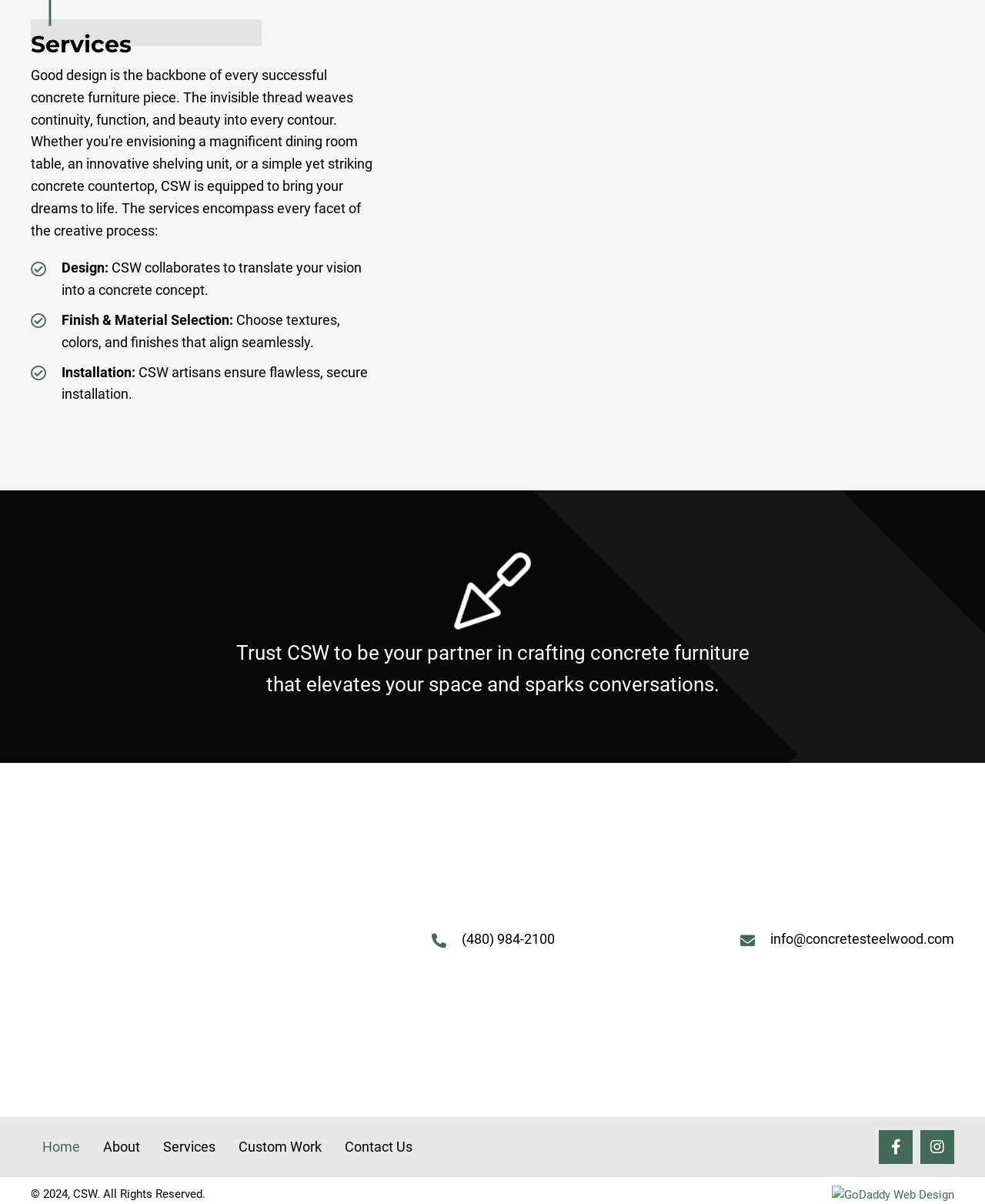Provide the bounding box coordinates of the HTML element described by the text: "info@concretesteelwood.com".

[0.782, 0.771, 0.969, 0.79]